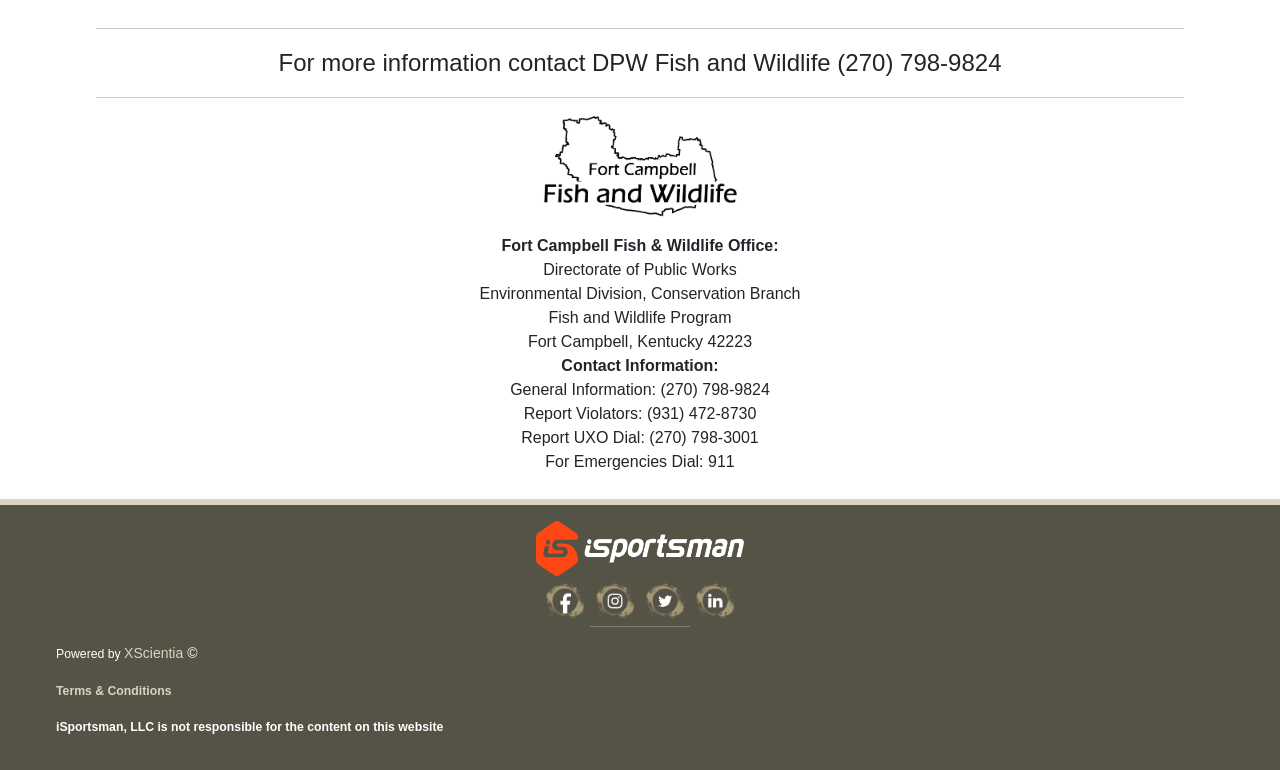Identify the bounding box for the described UI element. Provide the coordinates in (top-left x, top-left y, bottom-right x, bottom-right y) format with values ranging from 0 to 1: alt="iSportsman Logo"

[0.419, 0.69, 0.581, 0.711]